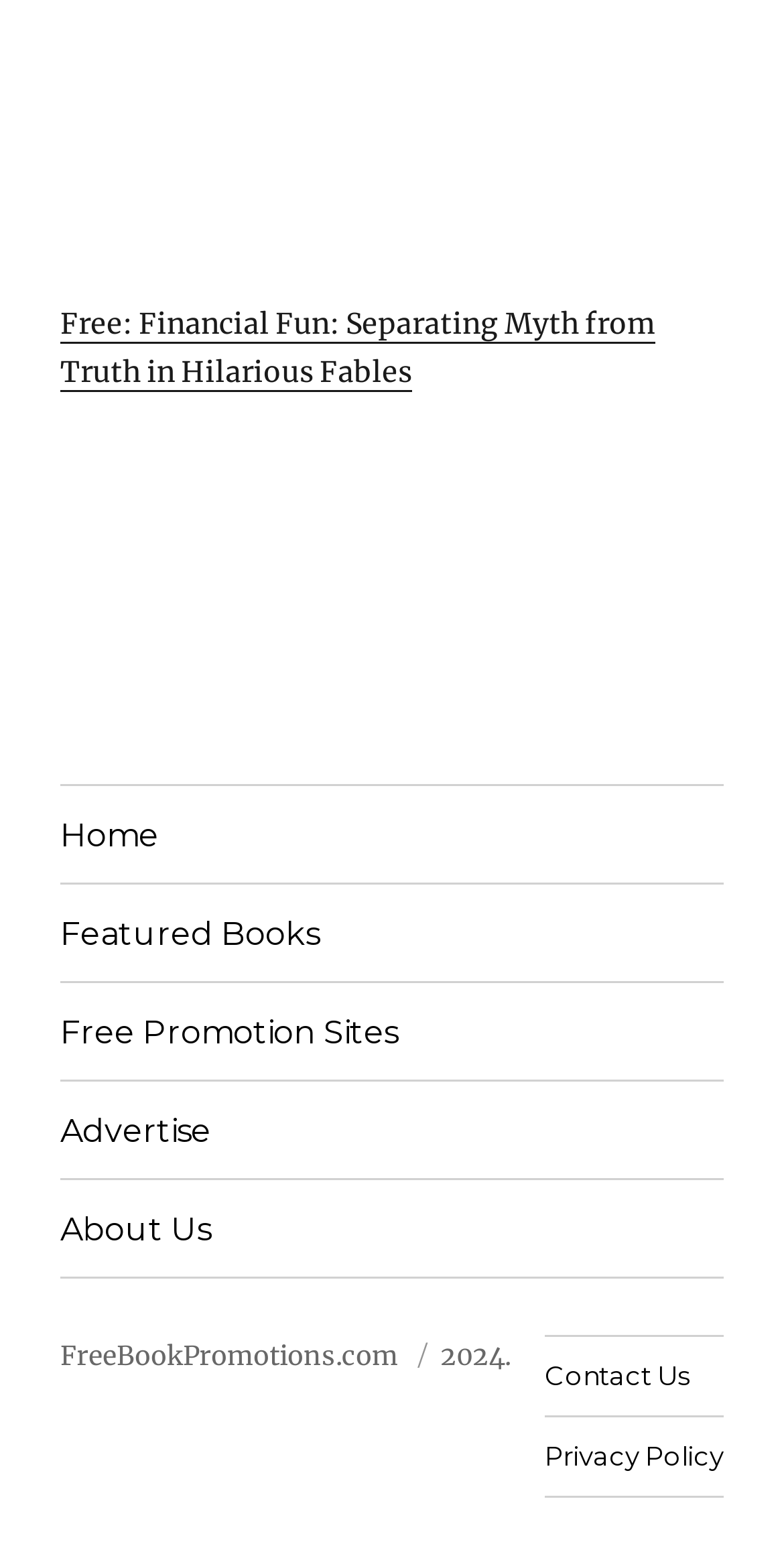Predict the bounding box of the UI element that fits this description: "Free Promotion Sites".

[0.077, 0.637, 0.923, 0.699]